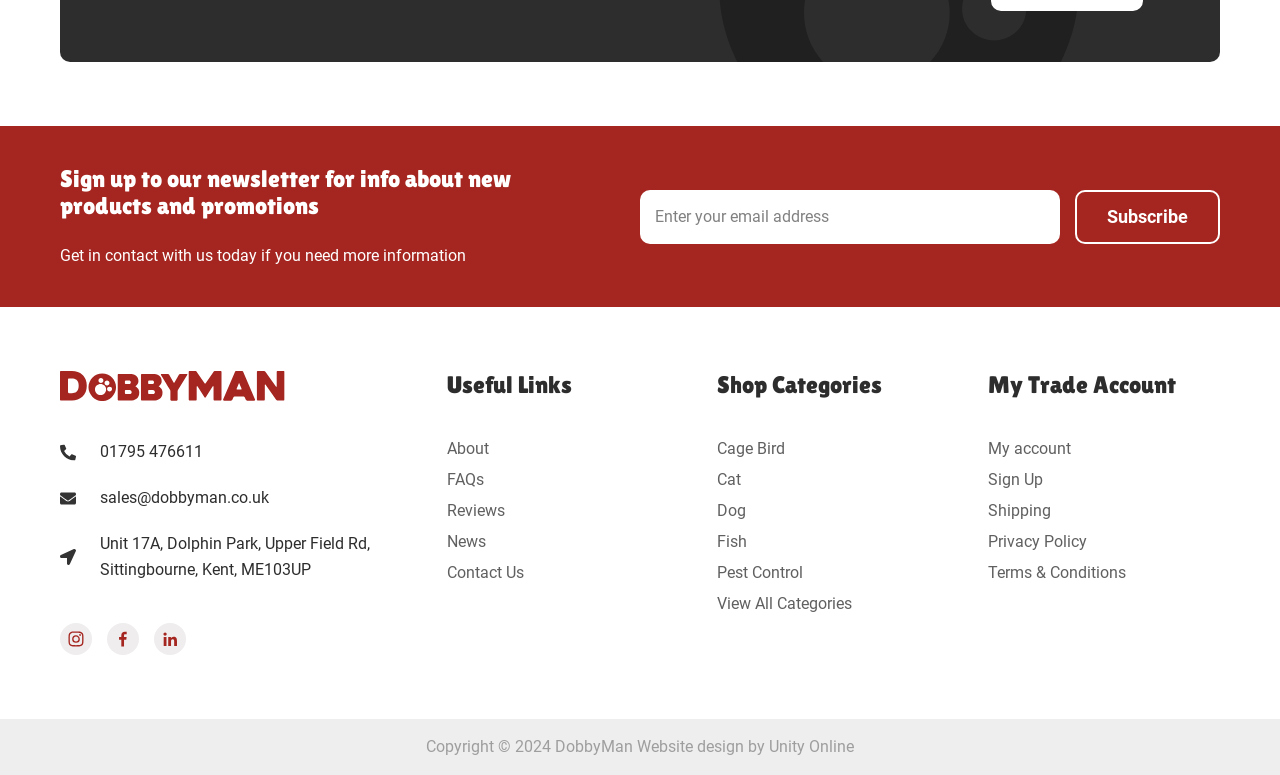Given the element description, predict the bounding box coordinates in the format (top-left x, top-left y, bottom-right x, bottom-right y), using floating point numbers between 0 and 1: Terms & Conditions

[0.772, 0.723, 0.953, 0.757]